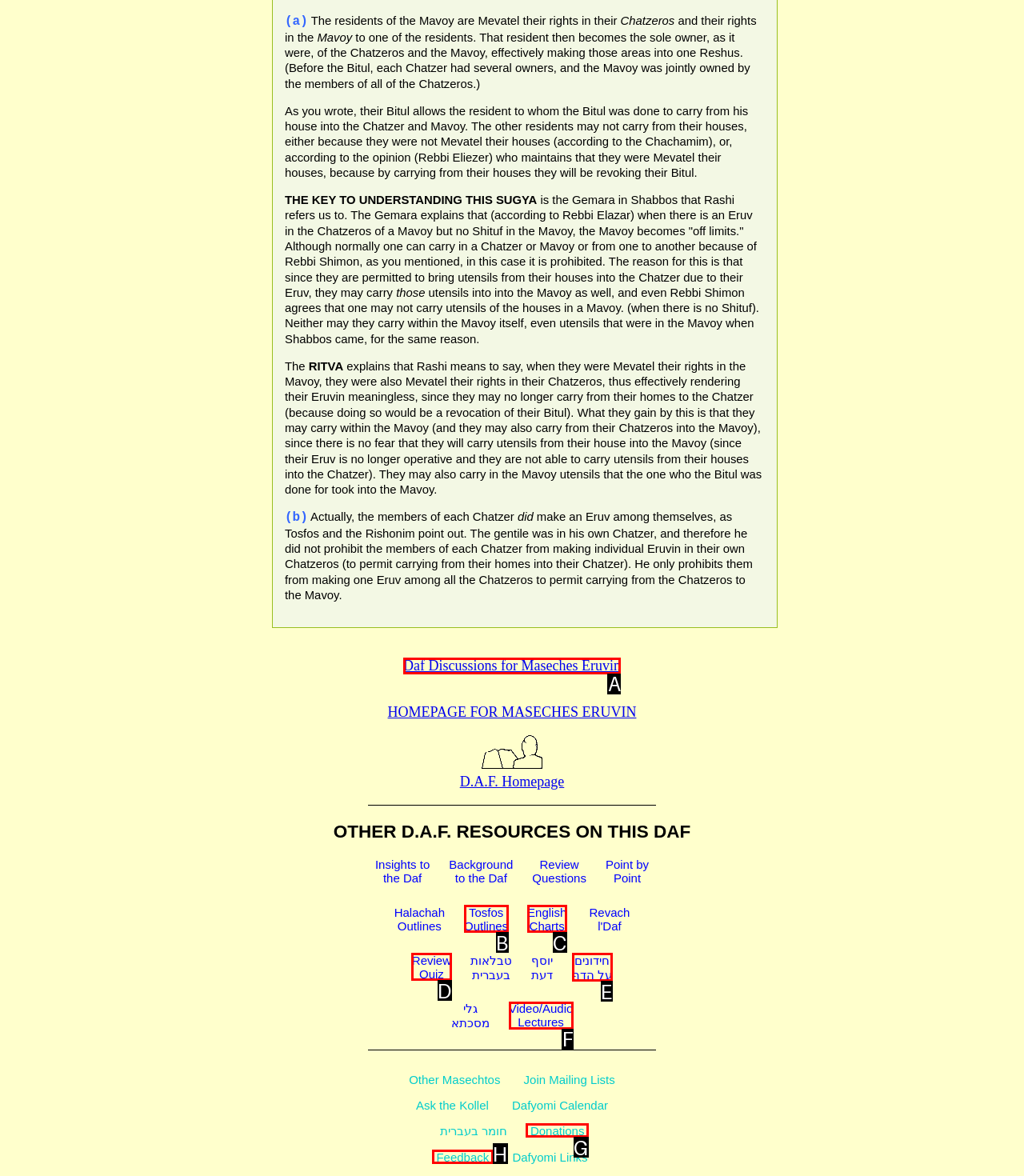Find the correct option to complete this instruction: Open 'Video/Audio Lectures'. Reply with the corresponding letter.

F